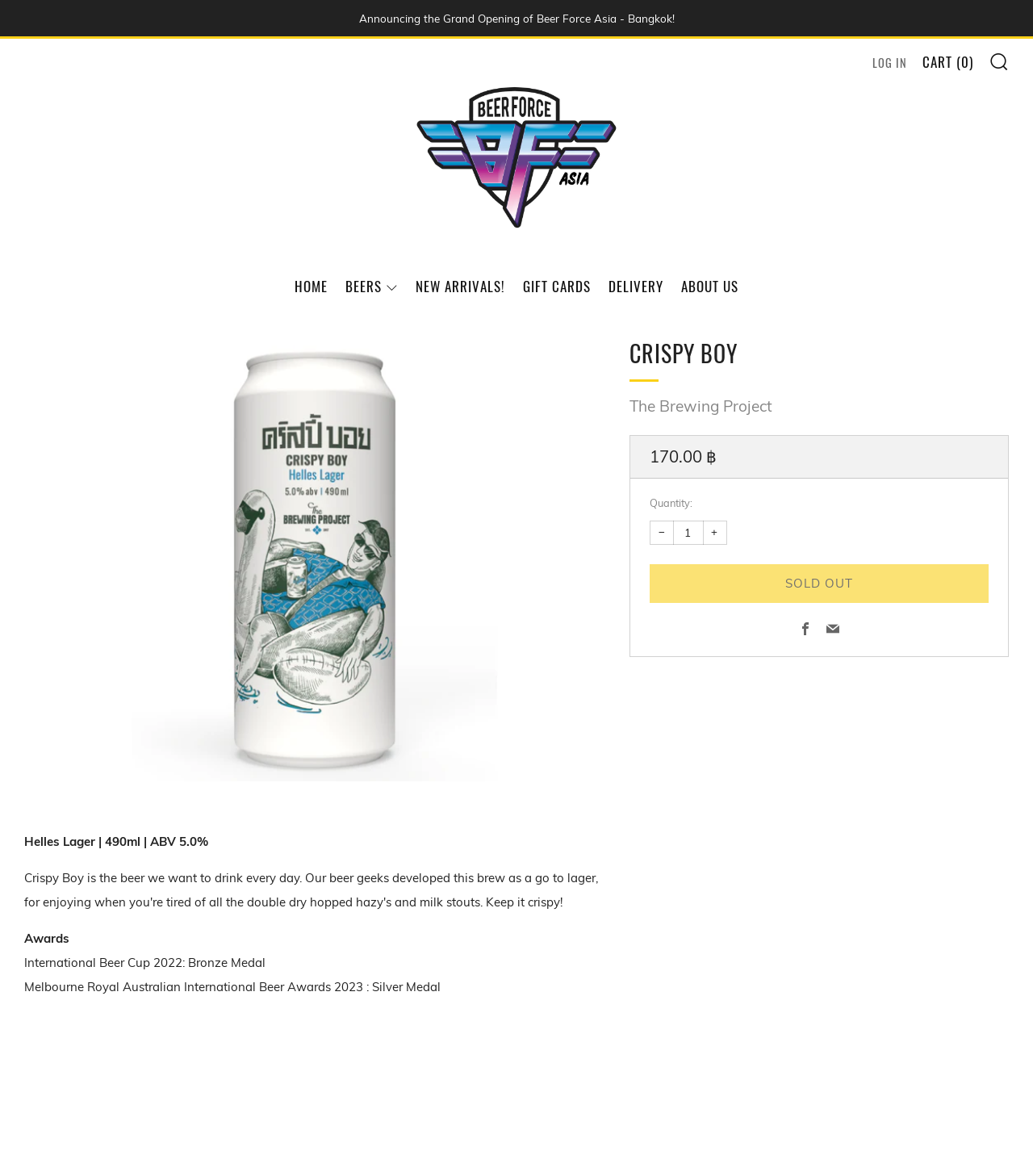Is the beer available for purchase?
Please ensure your answer to the question is detailed and covers all necessary aspects.

The button 'SOLD OUT' is disabled, indicating that the beer is not available for purchase.